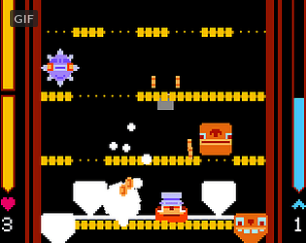Offer a thorough description of the image.

The image showcases a vibrant scene from a retro-style video game, characterized by colorful pixel art. In the center, a playful, animated character is depicted, showcasing whimsical interactions with the surrounding elements. Above, a quirky purple creature hovers, while several golden platforms and obstacles create a layered backdrop. Iconic treasure chests are positioned strategically, hinting at points or rewards to be gathered. The environment is set against a contrasting black background, enhancing the colorful graphics. A "GIF" label appears in the corner, indicating that this image is an animated sequence. Overall, this captures the charm and nostalgia of classic arcade gaming, inviting viewers to dive into a world filled with challenges and fun.